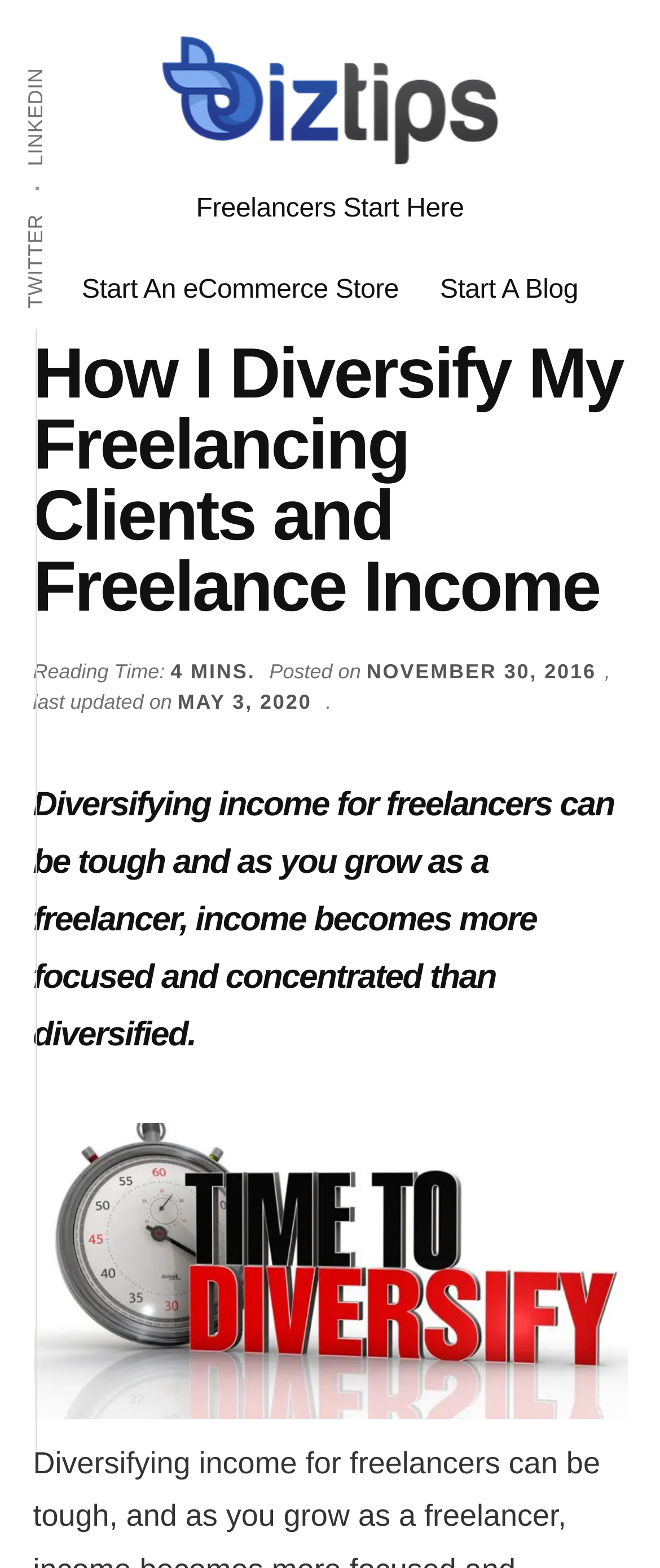Please reply to the following question using a single word or phrase: 
What is the reading time of the article?

4 MINS